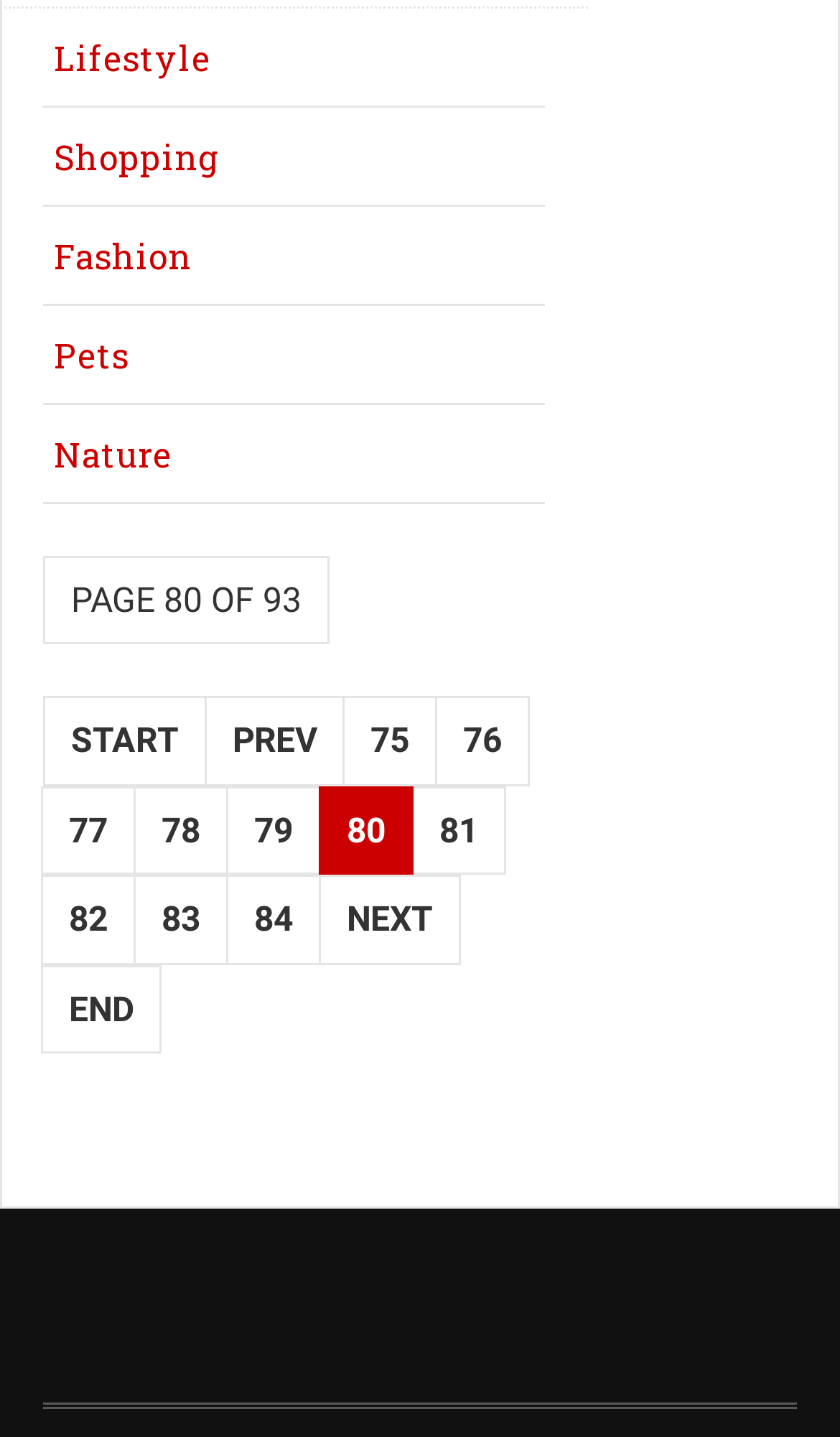Identify the bounding box coordinates of the region I need to click to complete this instruction: "view page 81".

[0.49, 0.547, 0.603, 0.609]